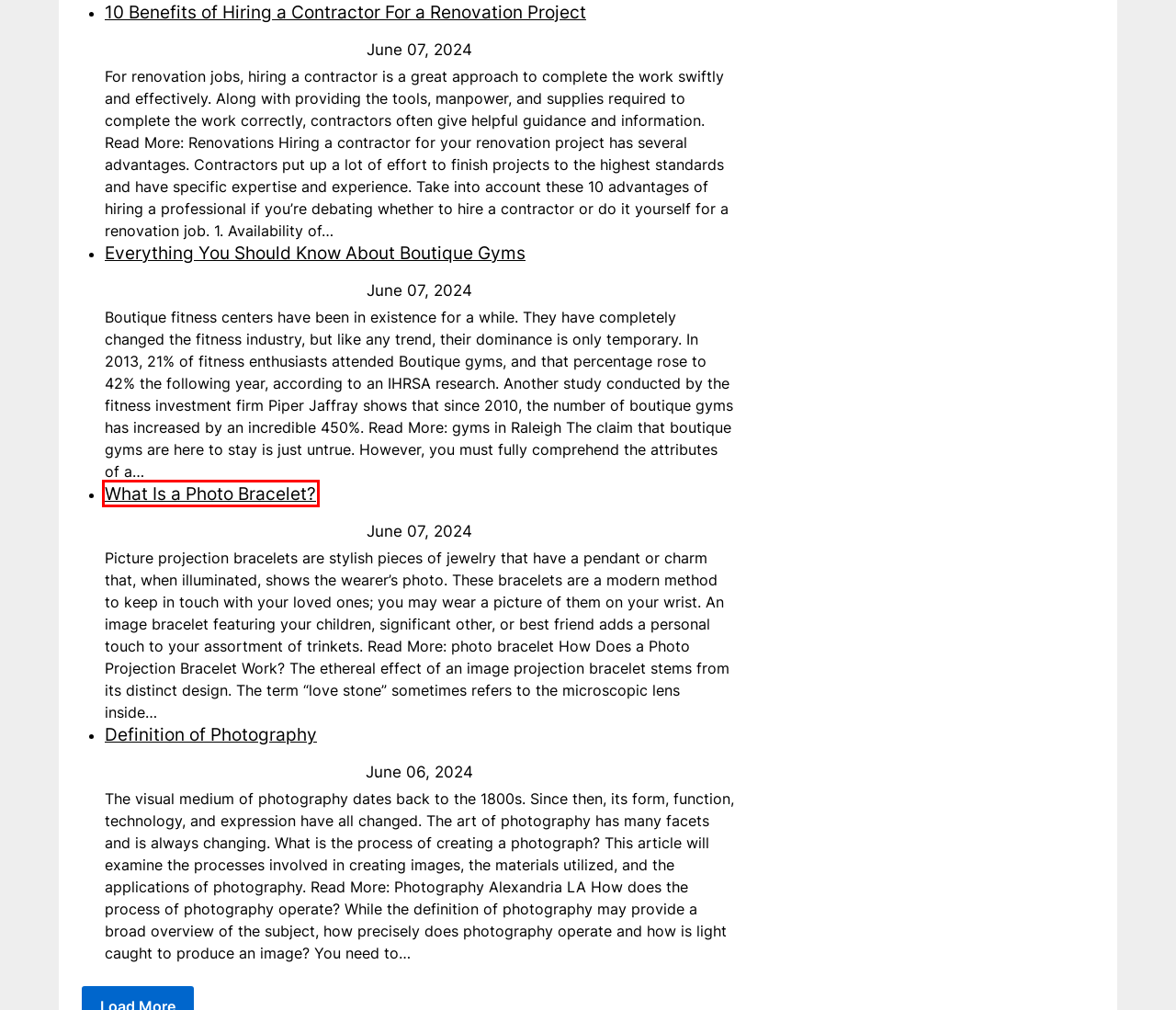You are presented with a screenshot of a webpage that includes a red bounding box around an element. Determine which webpage description best matches the page that results from clicking the element within the red bounding box. Here are the candidates:
A. Definition of Photography – Get In To PC
B. Ten Advantages of Working Out – Get In To PC
C. Get In To PC
D. Best Scalp Micropigmentation | Scalp Los Angeles | Los Angeles, CA, USA
E. Everything You Should Know About Boutique Gyms – Get In To PC
F. What Is a Photo Bracelet? – Get In To PC
G. 10 Benefits of Hiring a Contractor For a Renovation Project – Get In To PC
H. Contact – Get In To PC

F